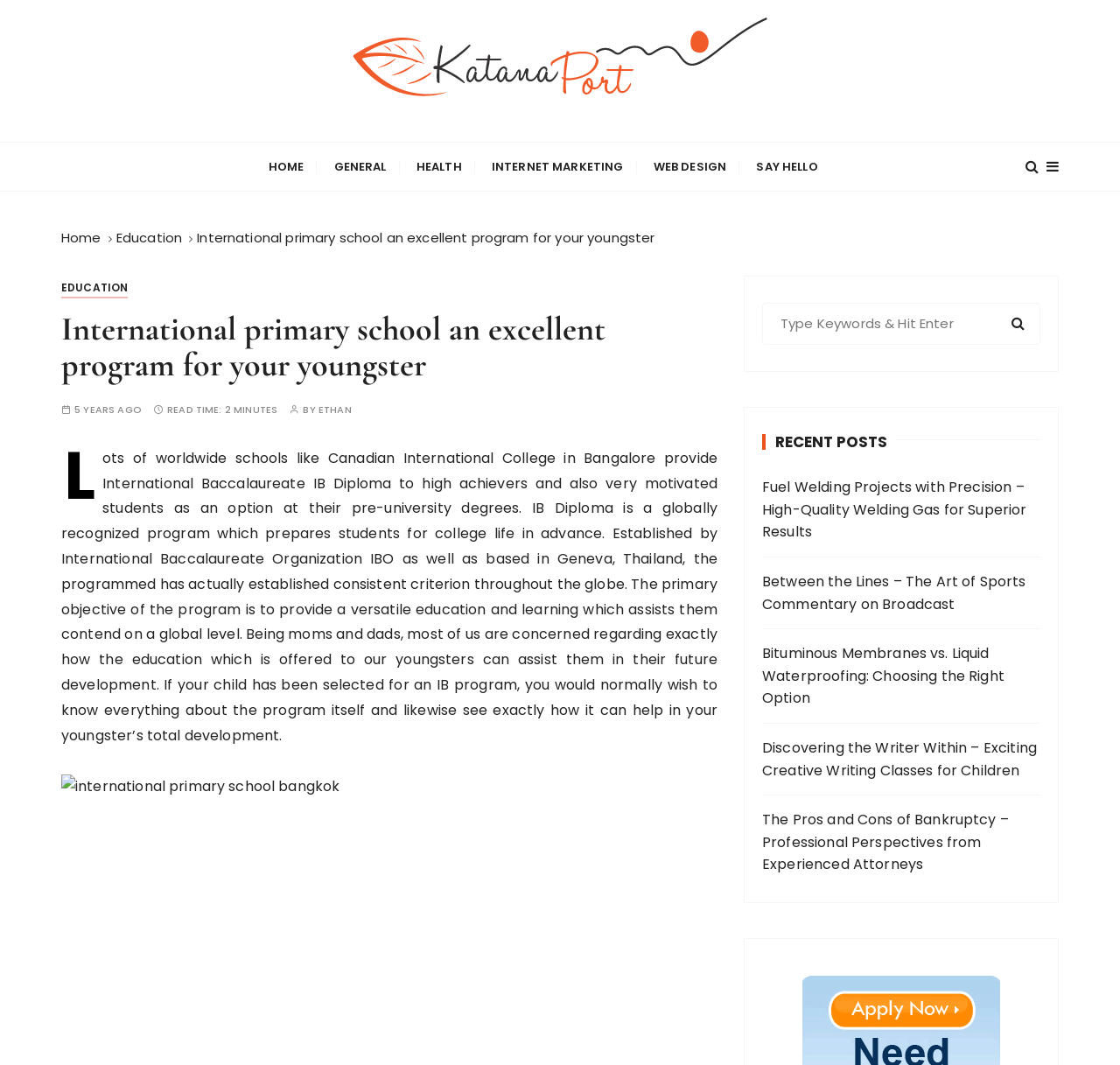Identify the bounding box coordinates for the element you need to click to achieve the following task: "Search for something". Provide the bounding box coordinates as four float numbers between 0 and 1, in the form [left, top, right, bottom].

[0.68, 0.284, 0.929, 0.323]